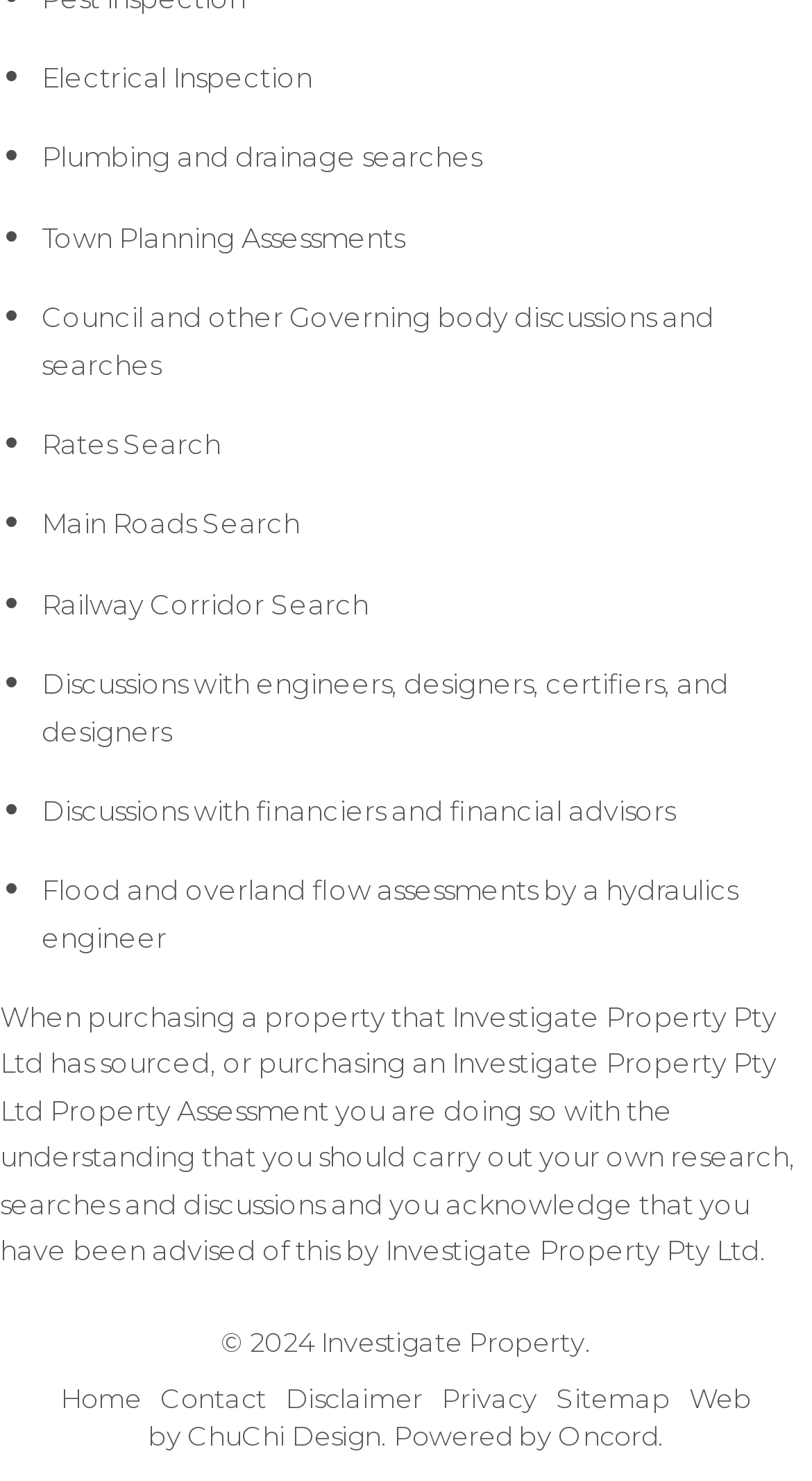What is the copyright year?
Using the information from the image, give a concise answer in one word or a short phrase.

2024